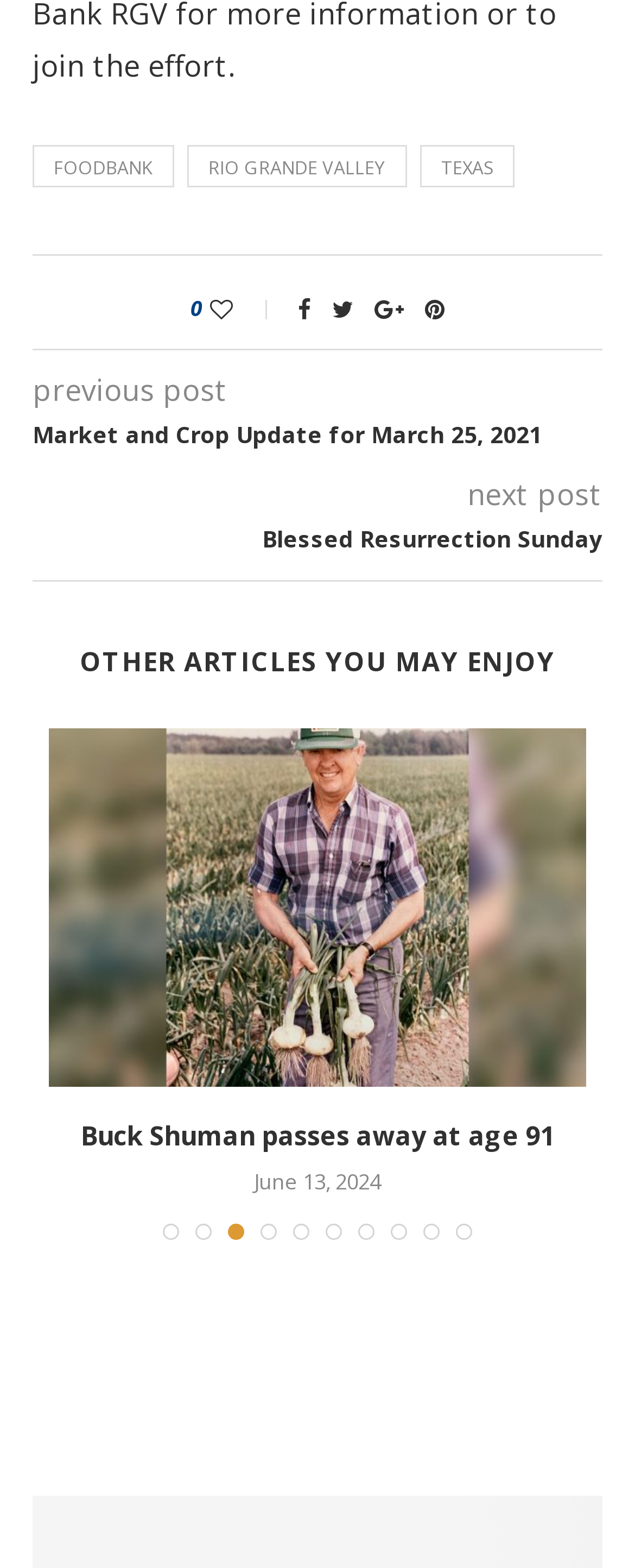Given the element description: "parent_node: 0 title="Like"", predict the bounding box coordinates of the UI element it refers to, using four float numbers between 0 and 1, i.e., [left, top, right, bottom].

[0.331, 0.187, 0.436, 0.207]